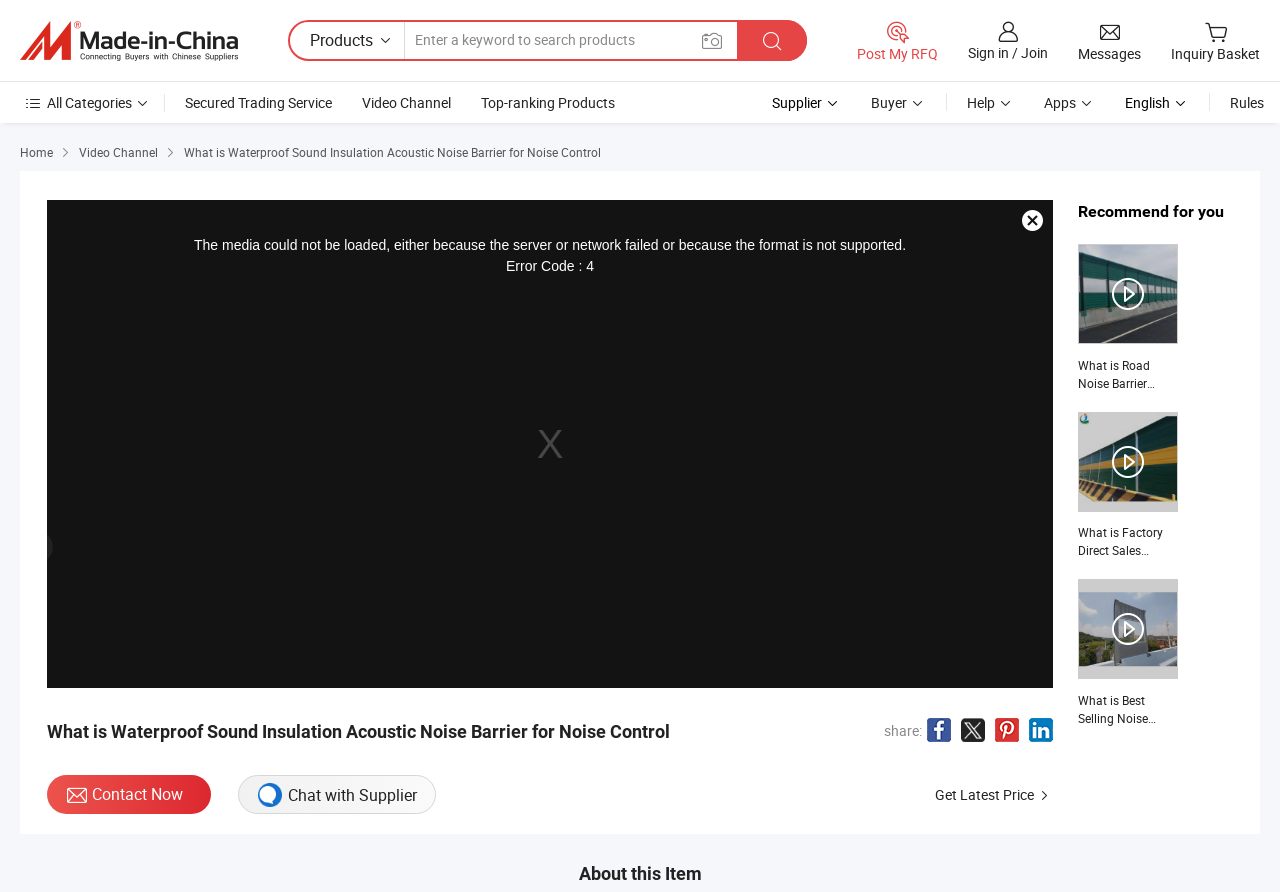What type of products are featured on this webpage?
Give a single word or phrase as your answer by examining the image.

Noise barriers